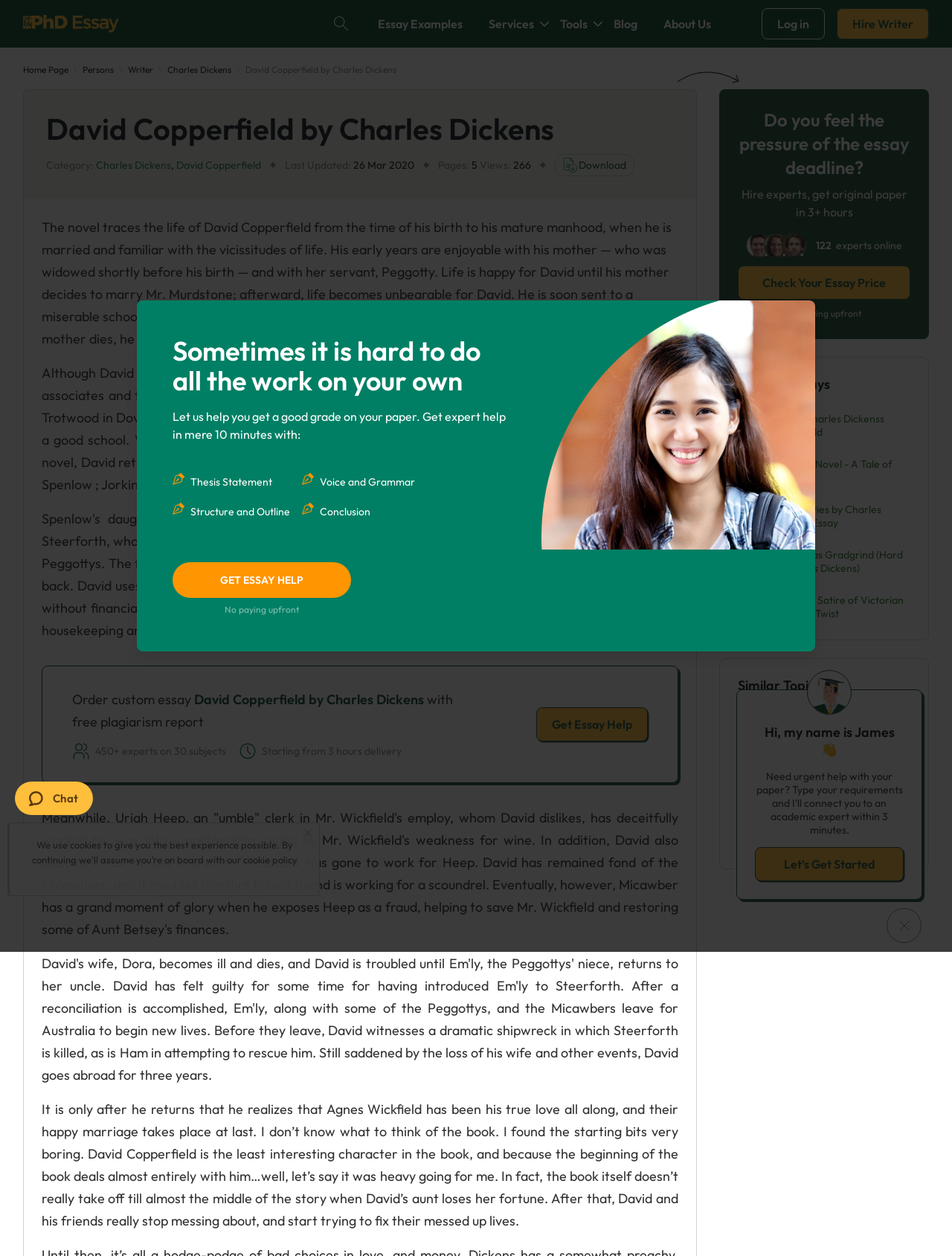Please identify the coordinates of the bounding box that should be clicked to fulfill this instruction: "Click the 'Chat' button".

[0.016, 0.622, 0.098, 0.649]